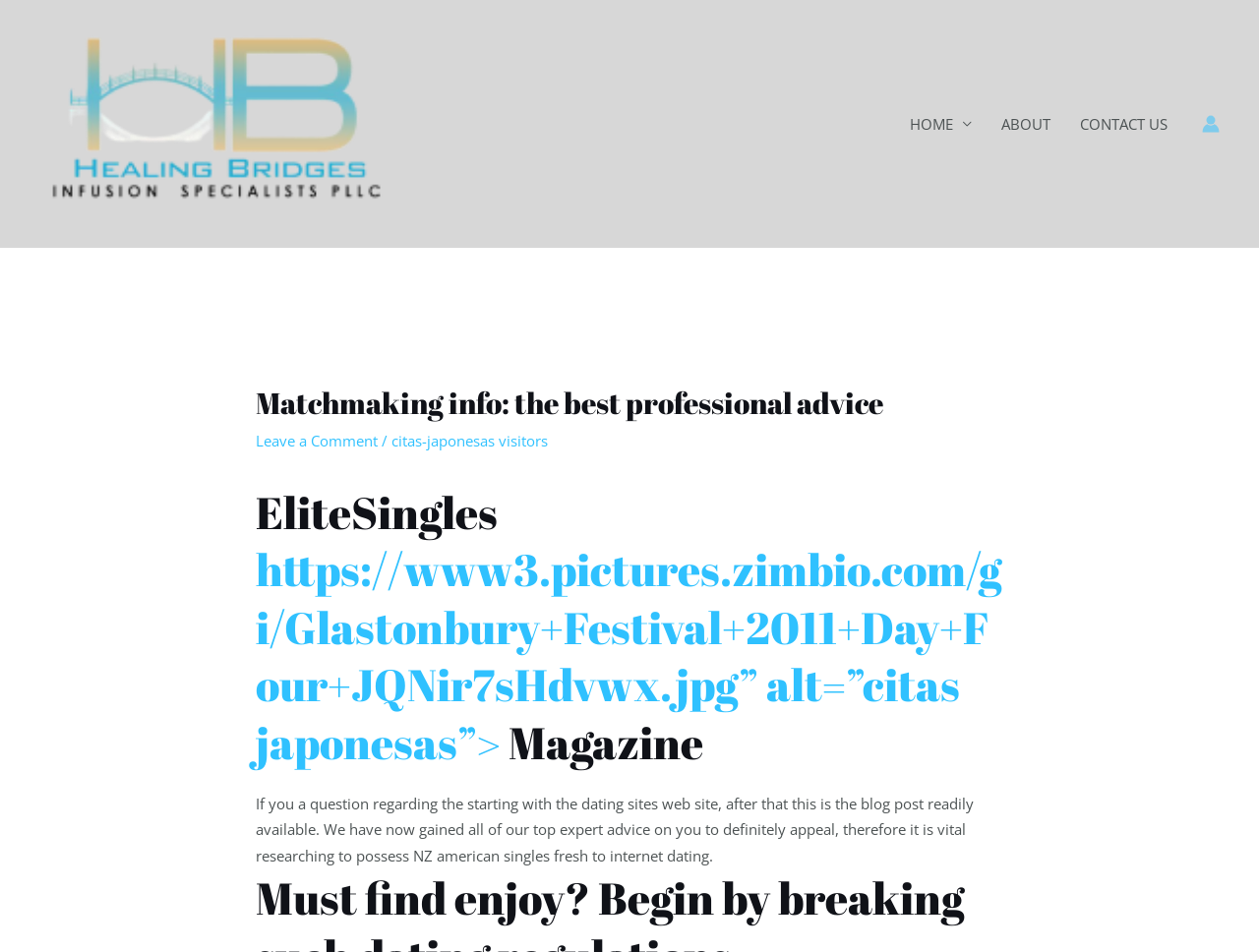Can you extract the headline from the webpage for me?

Matchmaking info: the best professional advice